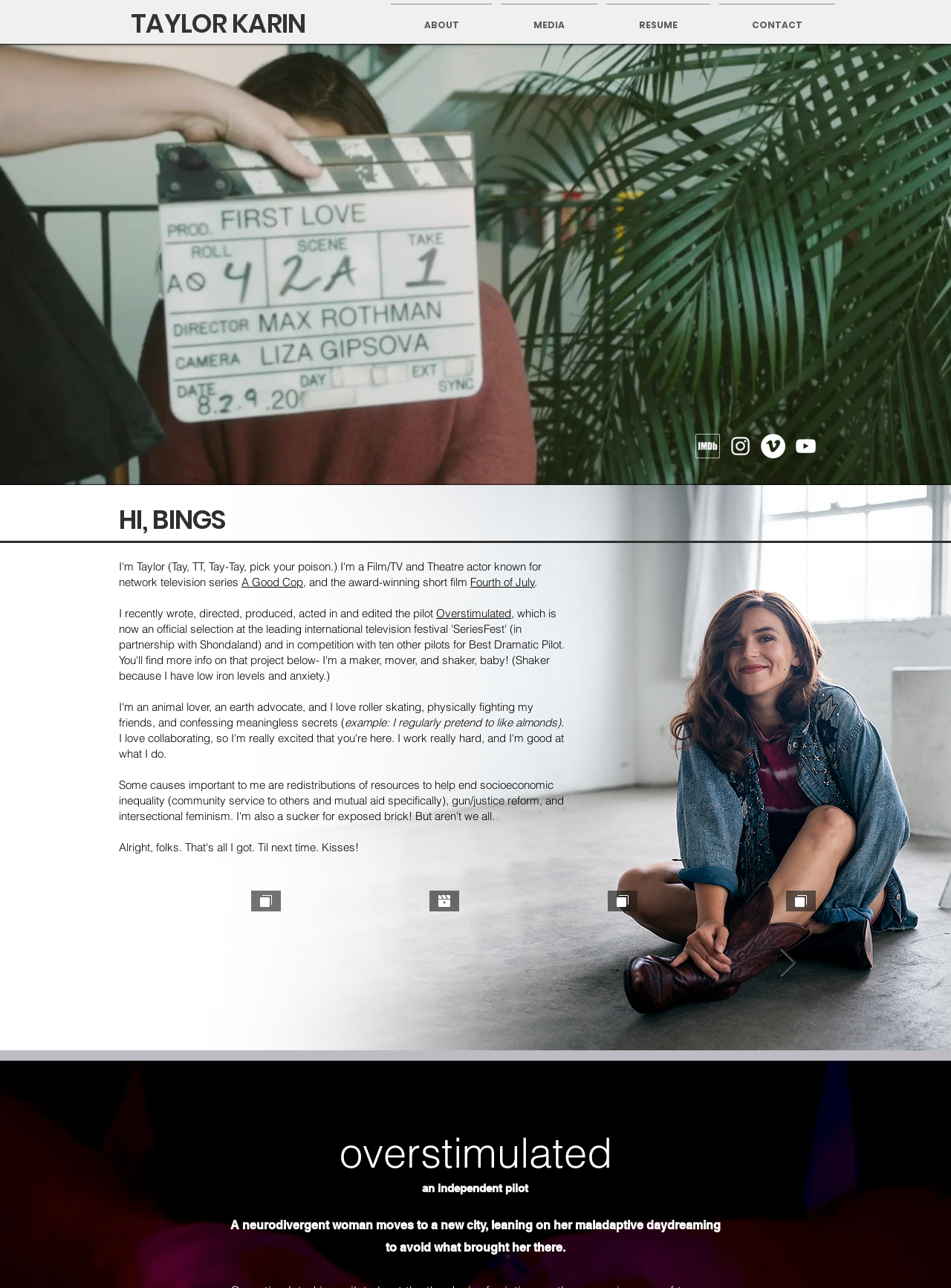Please examine the image and provide a detailed answer to the question: What is the name of the actor?

The name of the actor is mentioned in the root element 'Taylor Karin' and also in the link 'TAYLOR KARIN' at the top of the webpage.